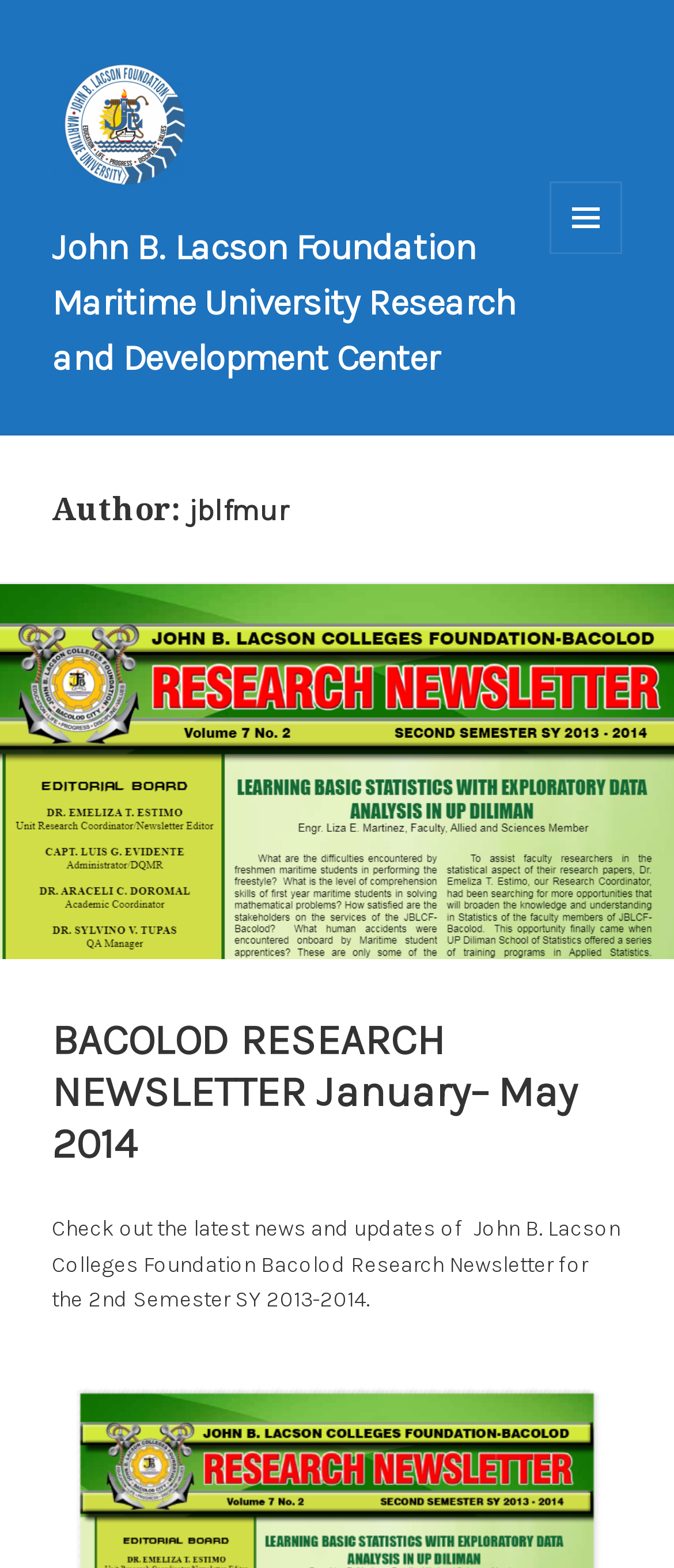Give a comprehensive overview of the webpage, including key elements.

The webpage appears to be an author's page, specifically jblfmur, at the John B. Lacson Foundation Maritime University Research and Development Center. At the top left, there is a link and an image, both with the same name as the foundation, which suggests they might be a logo or a header element. 

Below the header, there is a button labeled "MENU AND WIDGETS" on the top right, which is not expanded. Underneath the button, there is a heading that displays the author's name, "jblfmur". 

On the same level as the author's name, there is a hidden link to "BACOLOD RESEARCH NEWSLETTER January– May 2014". However, this link is not visible to the user. 

Further down, there is another heading with the same title, "BACOLOD RESEARCH NEWSLETTER January– May 2014", which is visible to the user. Below this heading, there is a link with the same title, and a paragraph of text that summarizes the content of the newsletter, mentioning the latest news and updates of the John B. Lacson Colleges Foundation Bacolod Research Newsletter for the 2nd Semester SY 2013-2014.